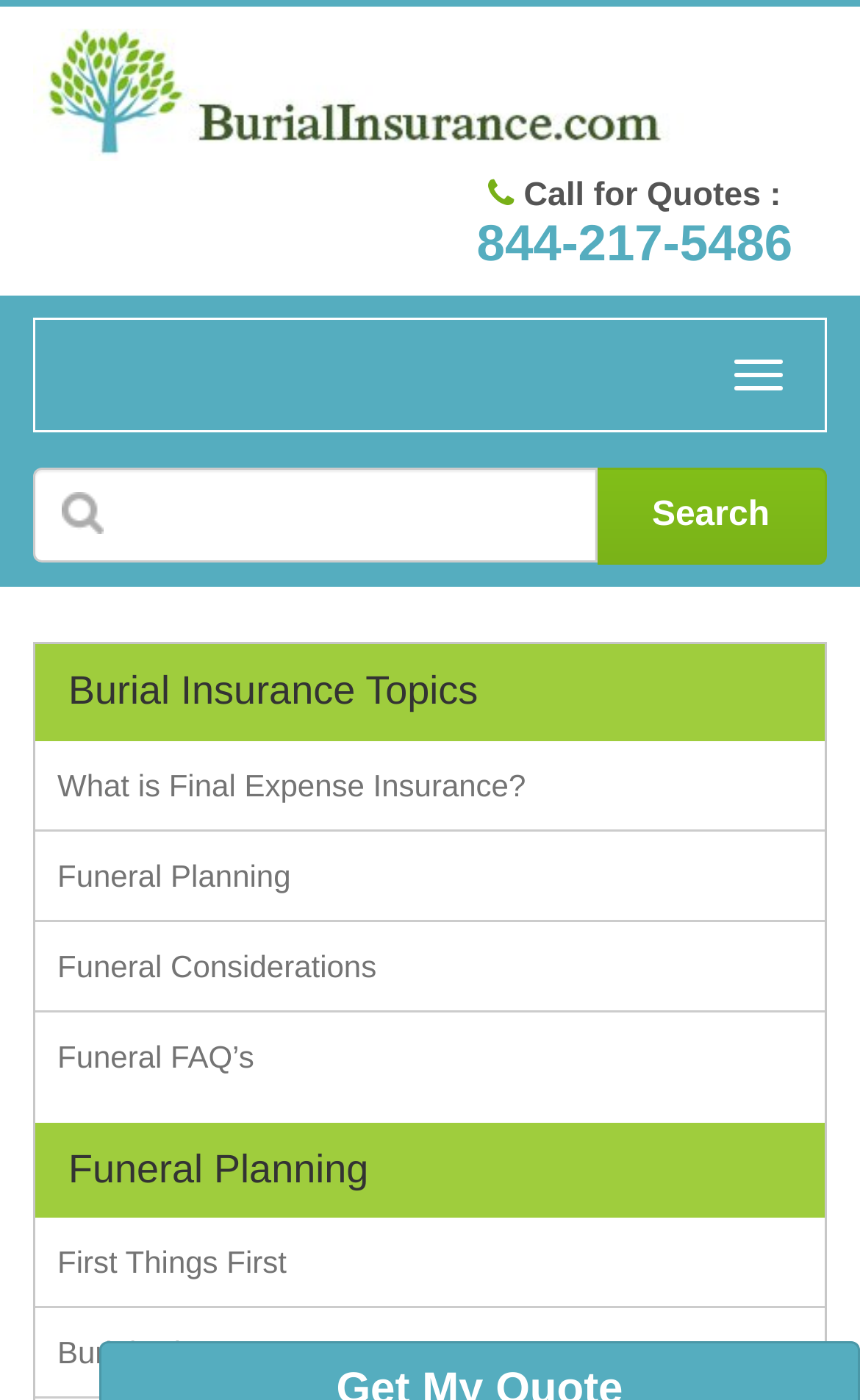Please determine the bounding box coordinates of the section I need to click to accomplish this instruction: "Learn about final expense insurance".

[0.067, 0.548, 0.611, 0.573]